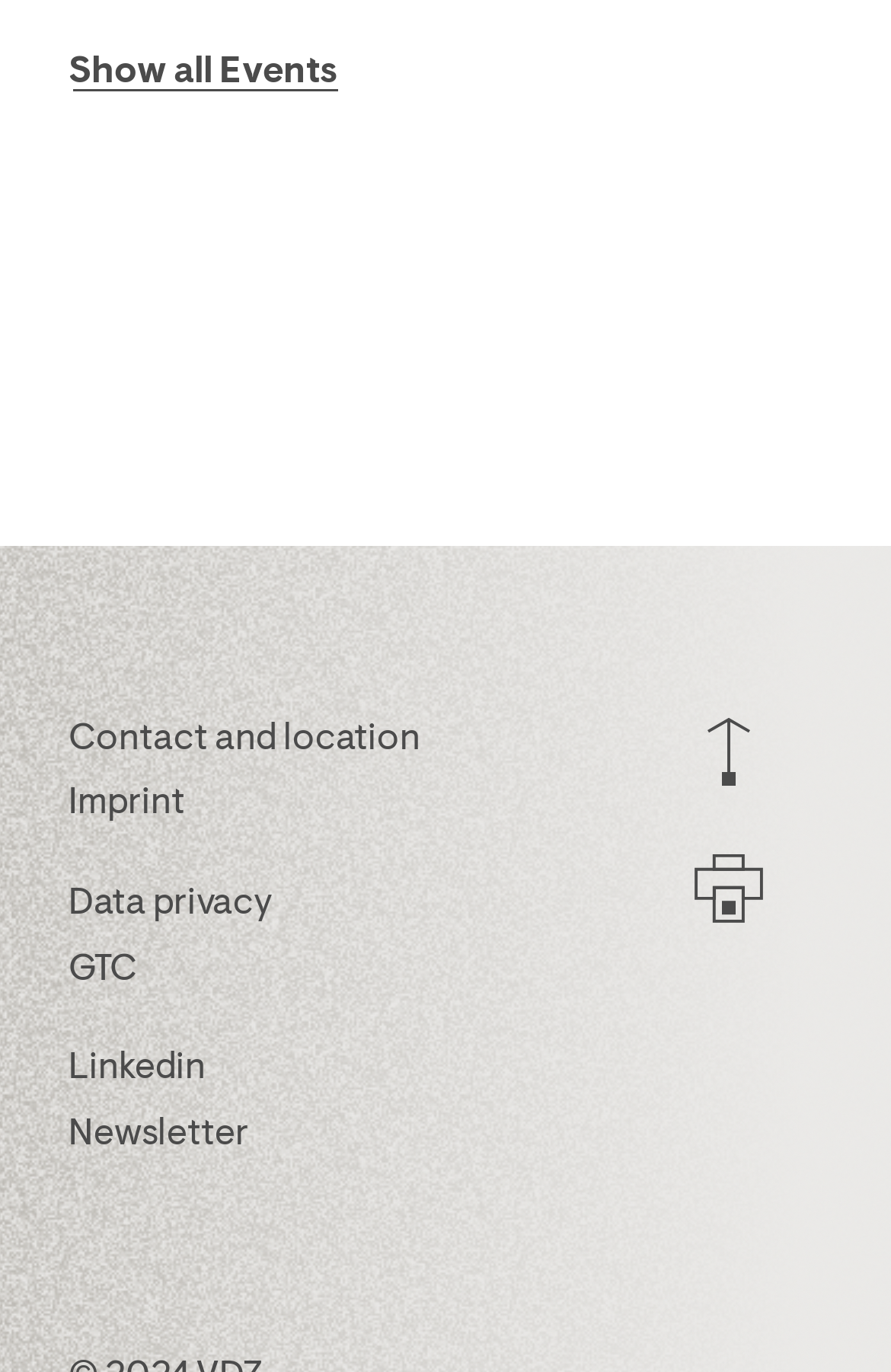Given the element description Send Inquiry, predict the bounding box coordinates for the UI element in the webpage screenshot. The format should be (top-left x, top-left y, bottom-right x, bottom-right y), and the values should be between 0 and 1.

None